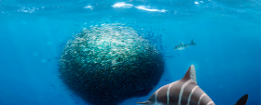Craft a thorough explanation of what is depicted in the image.

The image captures a stunning underwater scene showcasing a massive school of fish swirling in a spherical formation, glistening in the vibrant blue ocean waters. In the foreground, a striped fish gracefully swims past, adding depth and perspective to the composition. This dynamic visual highlights the beauty of marine life and the intricate behaviors within ocean ecosystems, illustrating how schools of fish navigate and protect themselves from predators while maintaining a cohesive shape. The serene yet lively atmosphere invites viewers to appreciate the wonders of underwater biodiversity and the complex interactions that define it.